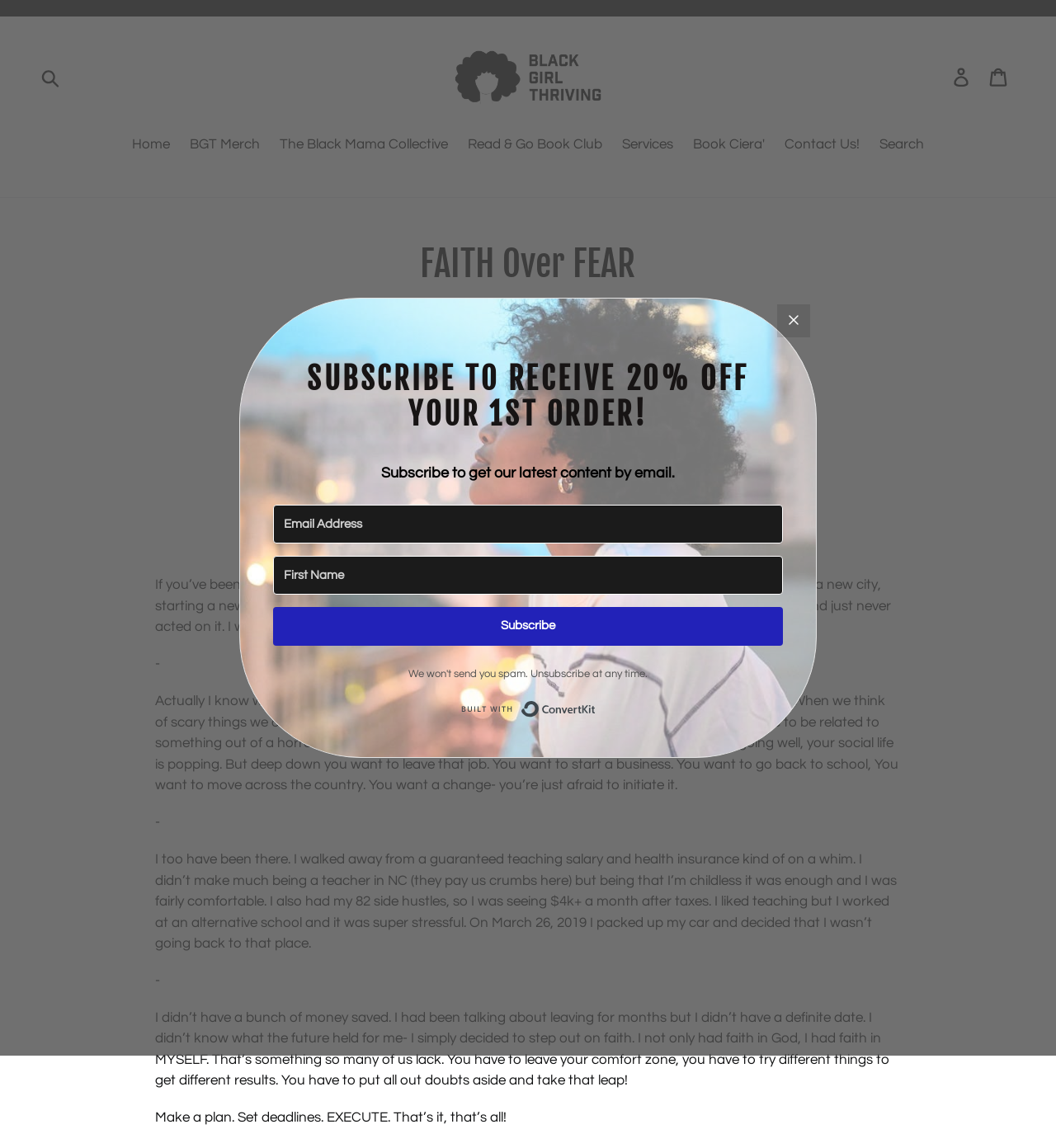Find the bounding box coordinates of the clickable area that will achieve the following instruction: "Log in to the website".

None